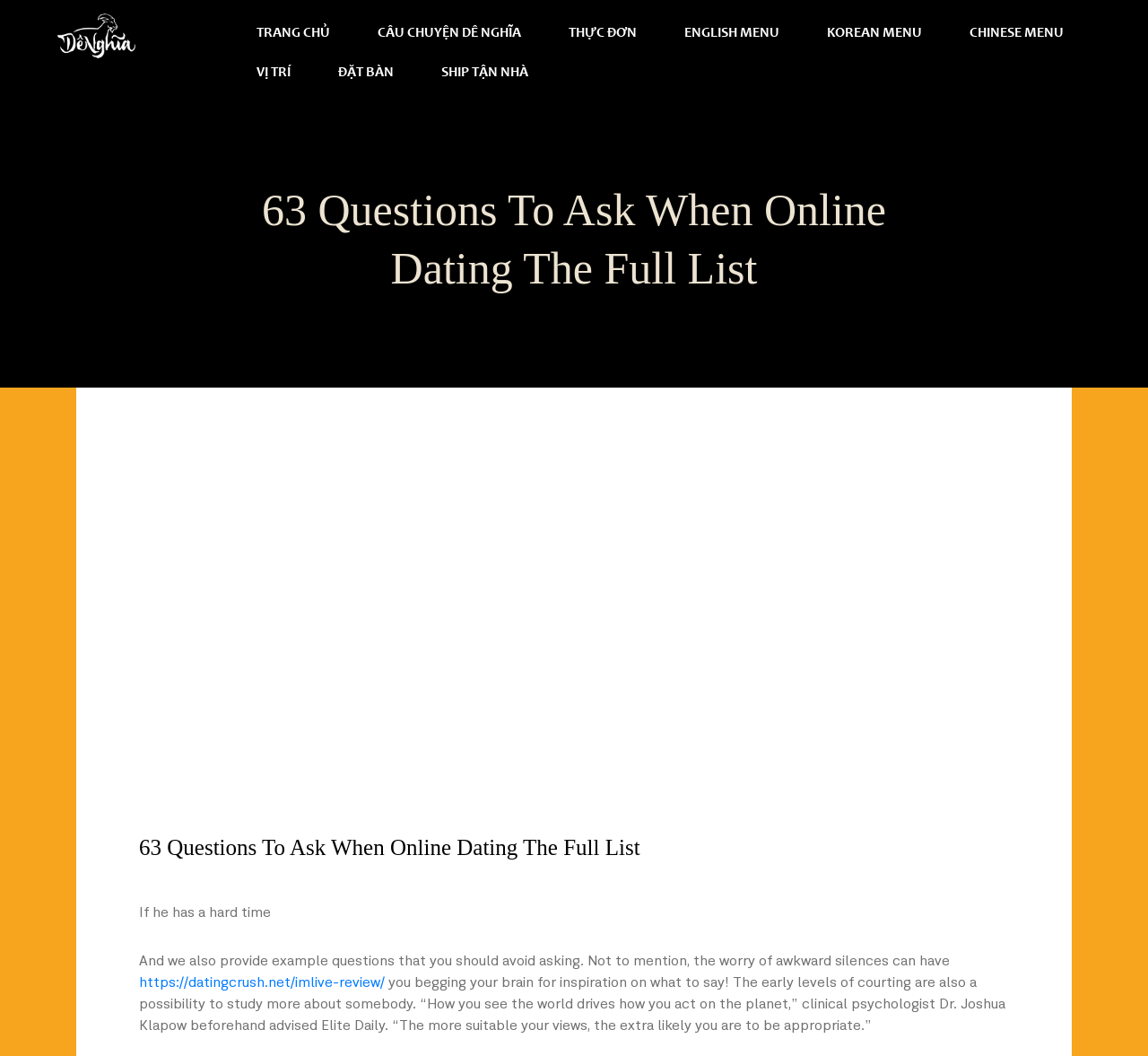Please specify the bounding box coordinates of the clickable region to carry out the following instruction: "visit the imlive review". The coordinates should be four float numbers between 0 and 1, in the format [left, top, right, bottom].

[0.121, 0.924, 0.335, 0.938]